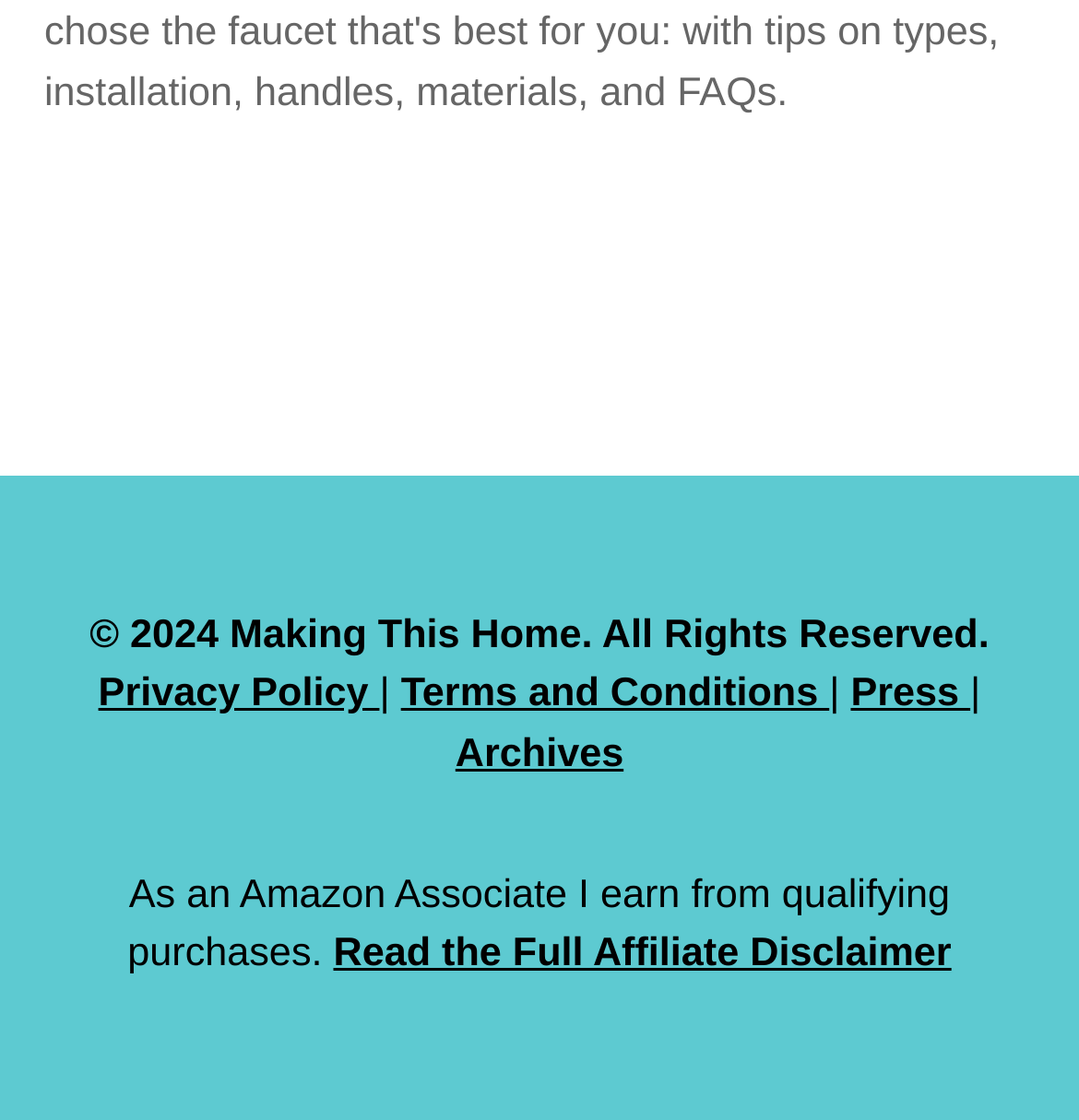What is the separator between 'Privacy Policy' and 'Terms and Conditions'?
Using the image as a reference, answer the question with a short word or phrase.

|